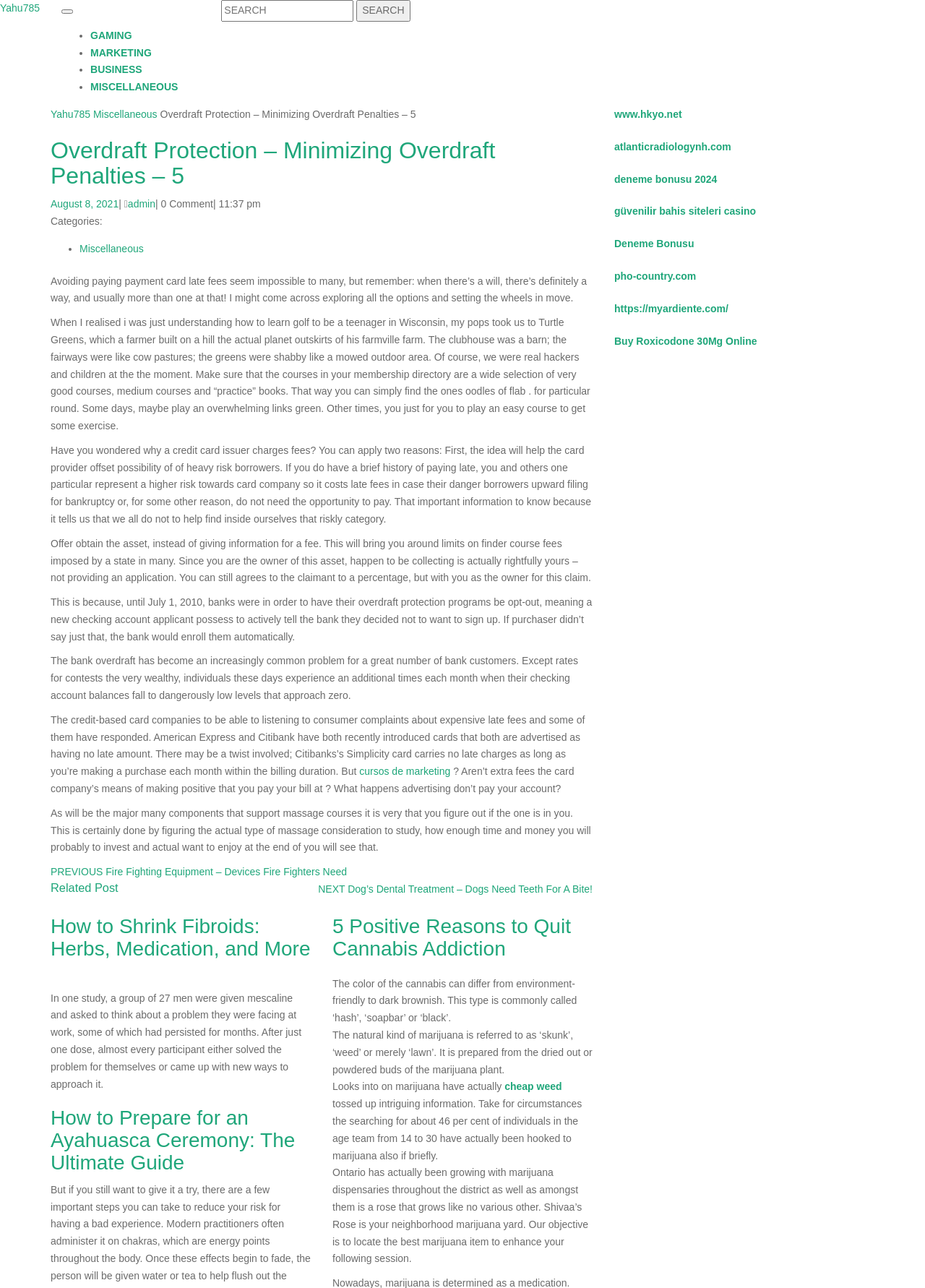Please identify the bounding box coordinates of the area that needs to be clicked to follow this instruction: "Search for something in the search box".

[0.239, 0.0, 0.382, 0.017]